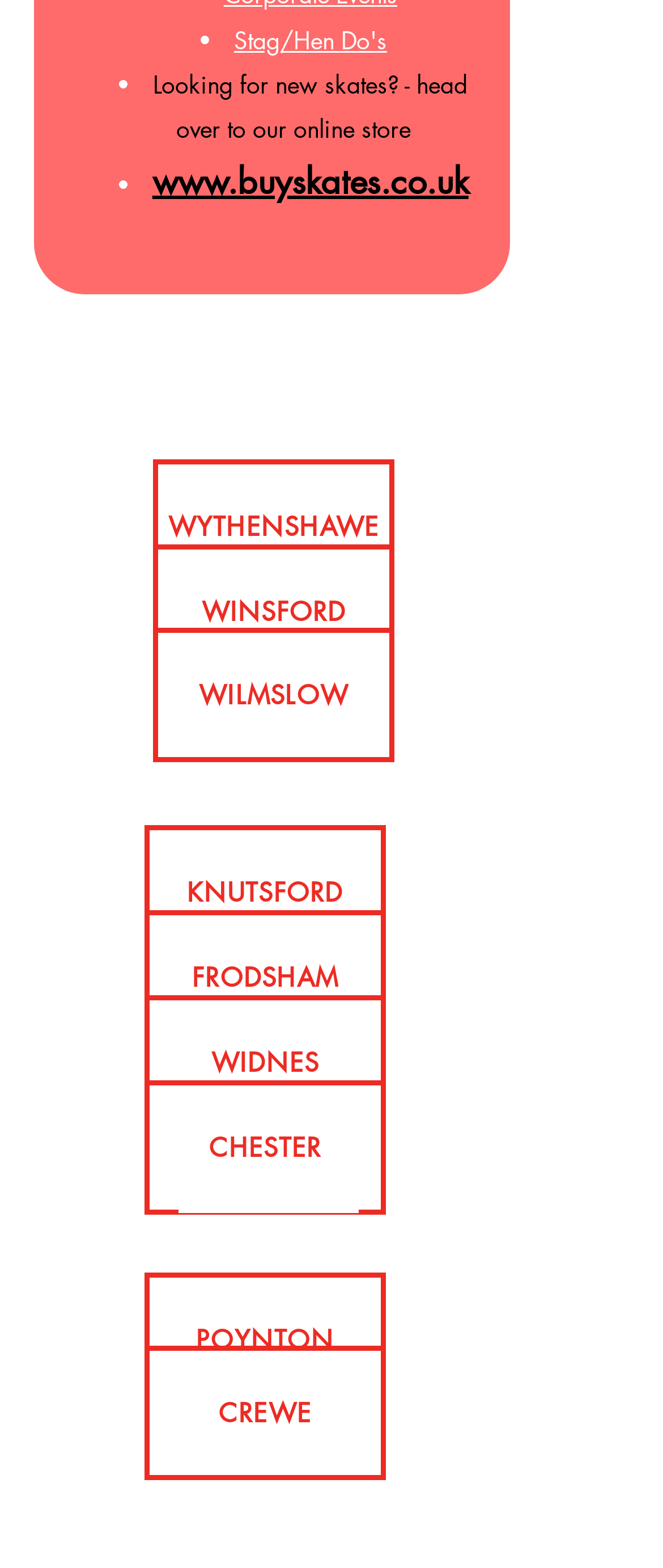Locate the bounding box coordinates of the item that should be clicked to fulfill the instruction: "Check out SATURDAY".

[0.005, 0.446, 0.826, 0.486]